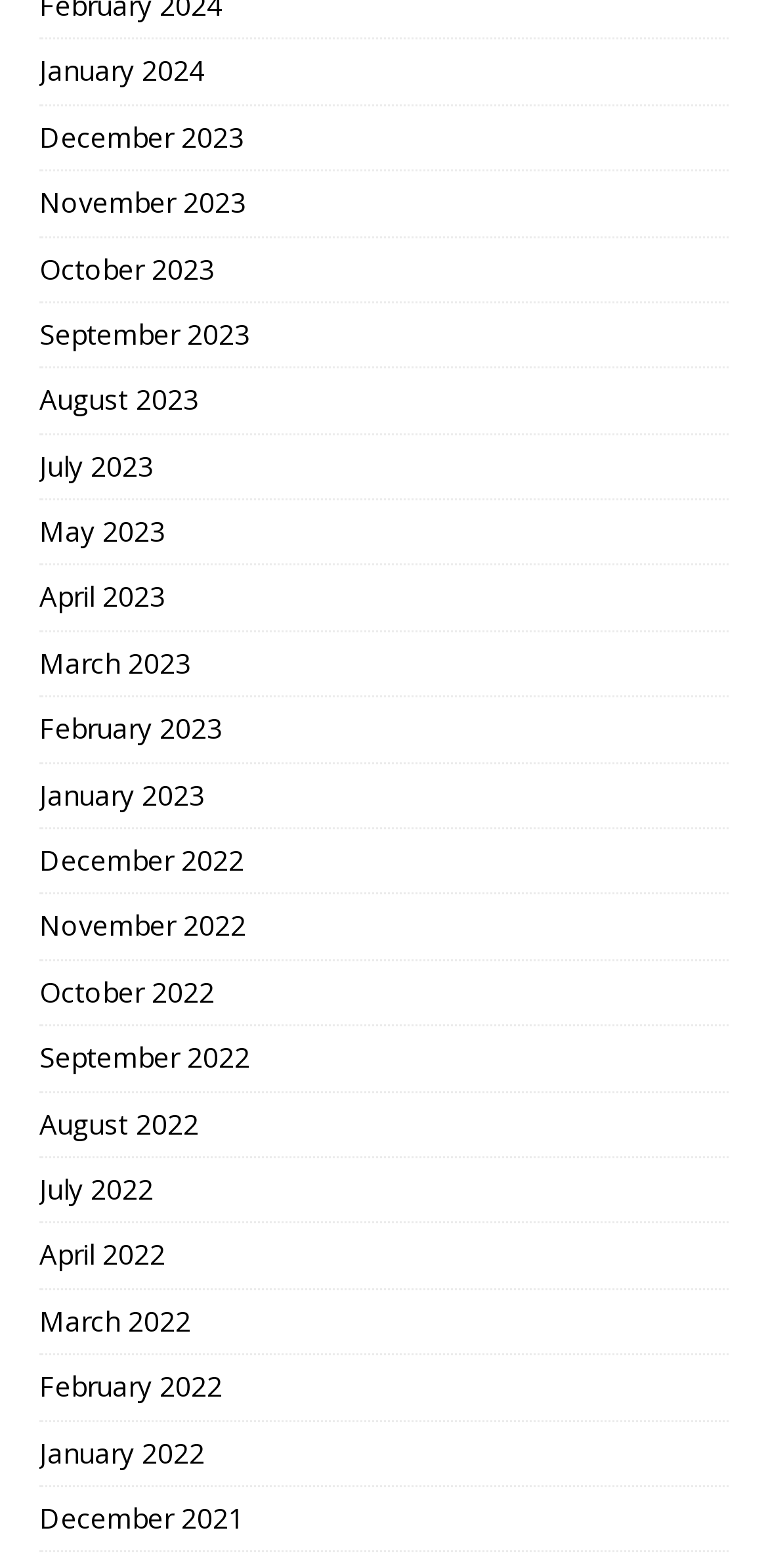Please specify the coordinates of the bounding box for the element that should be clicked to carry out this instruction: "Go to December 2023". The coordinates must be four float numbers between 0 and 1, formatted as [left, top, right, bottom].

[0.051, 0.068, 0.949, 0.108]